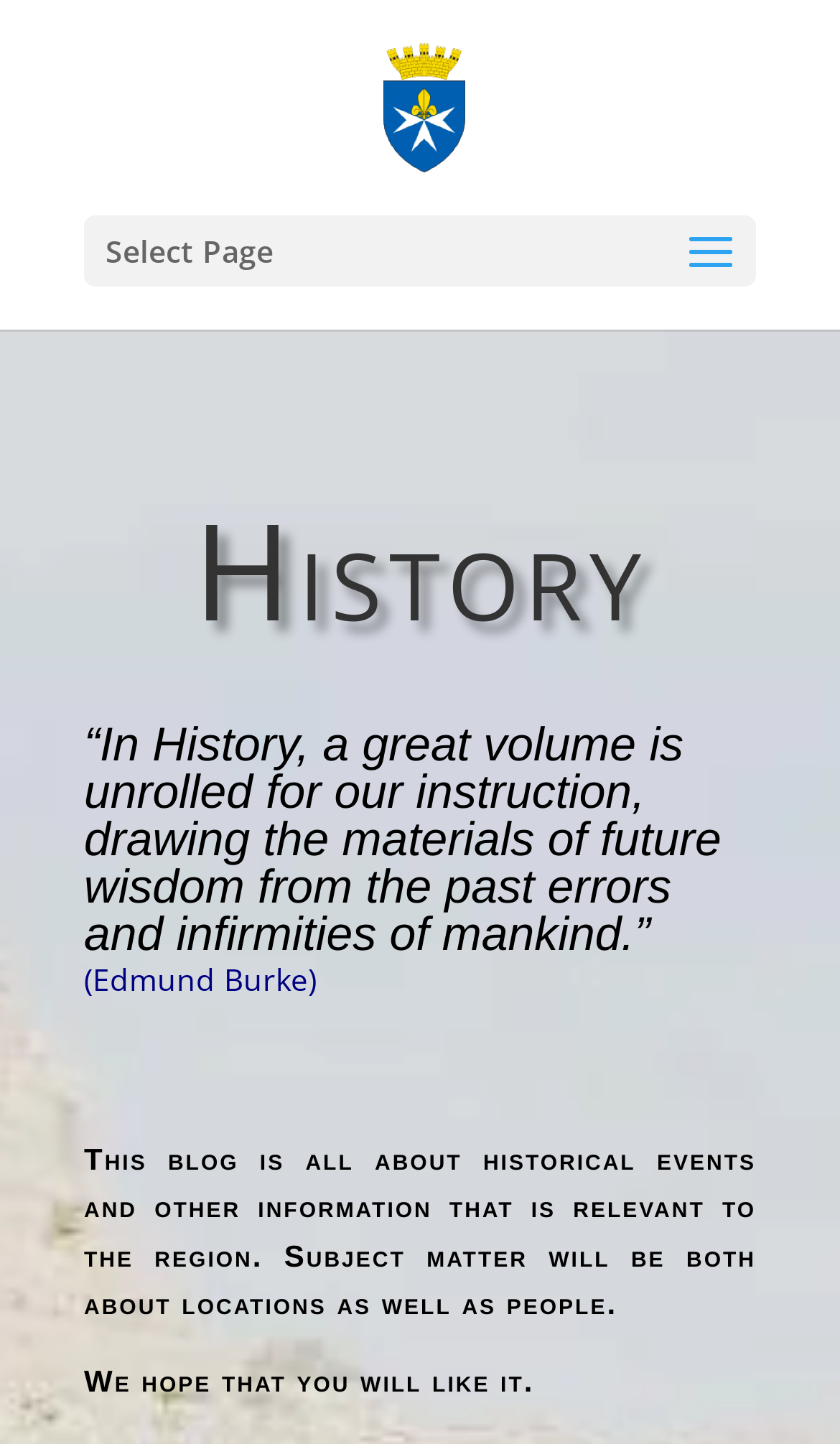What is the tone of the blog?
Please look at the screenshot and answer using one word or phrase.

Hopeful